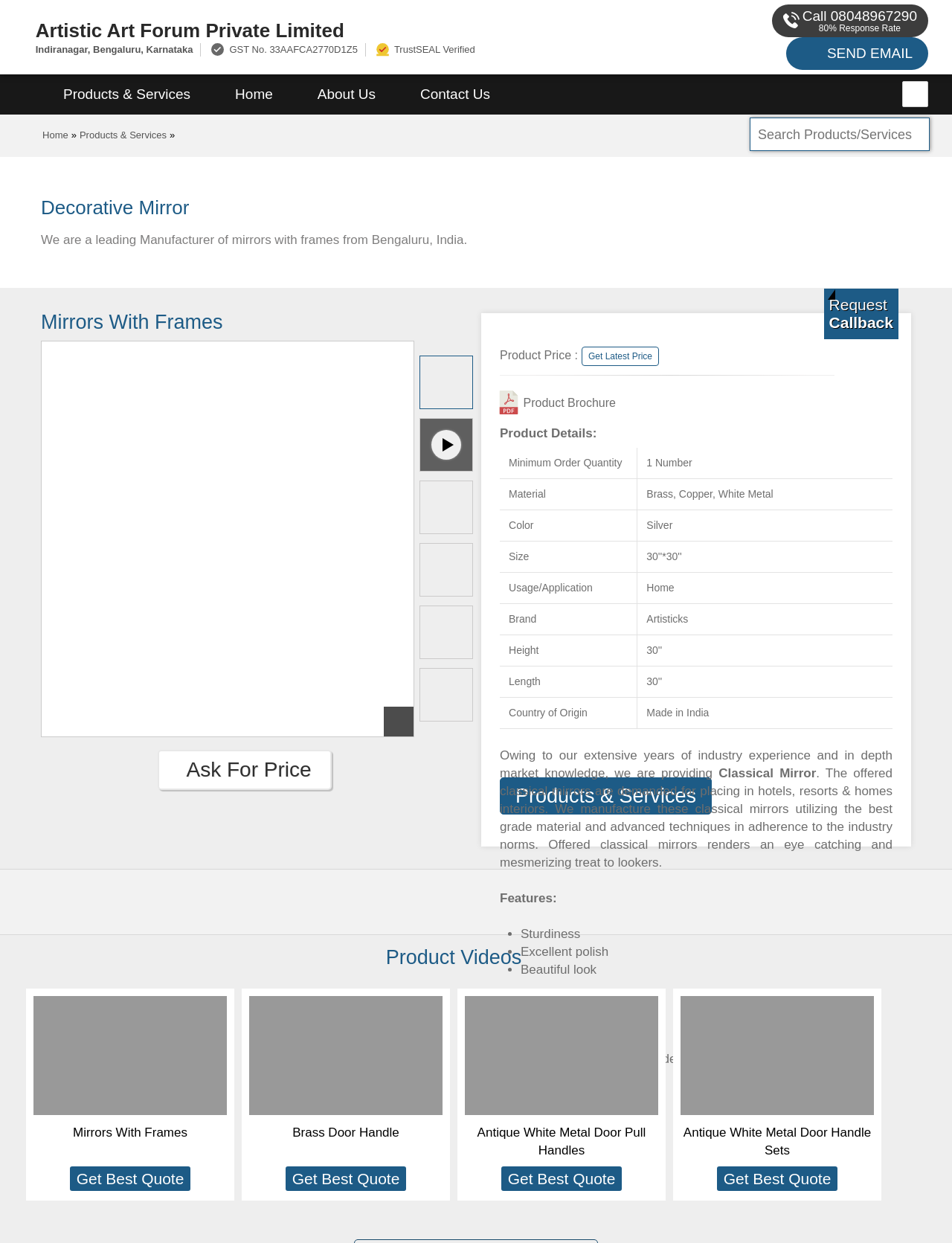Please identify the bounding box coordinates of the element I need to click to follow this instruction: "Click the 'Products & Services' link".

[0.043, 0.06, 0.205, 0.092]